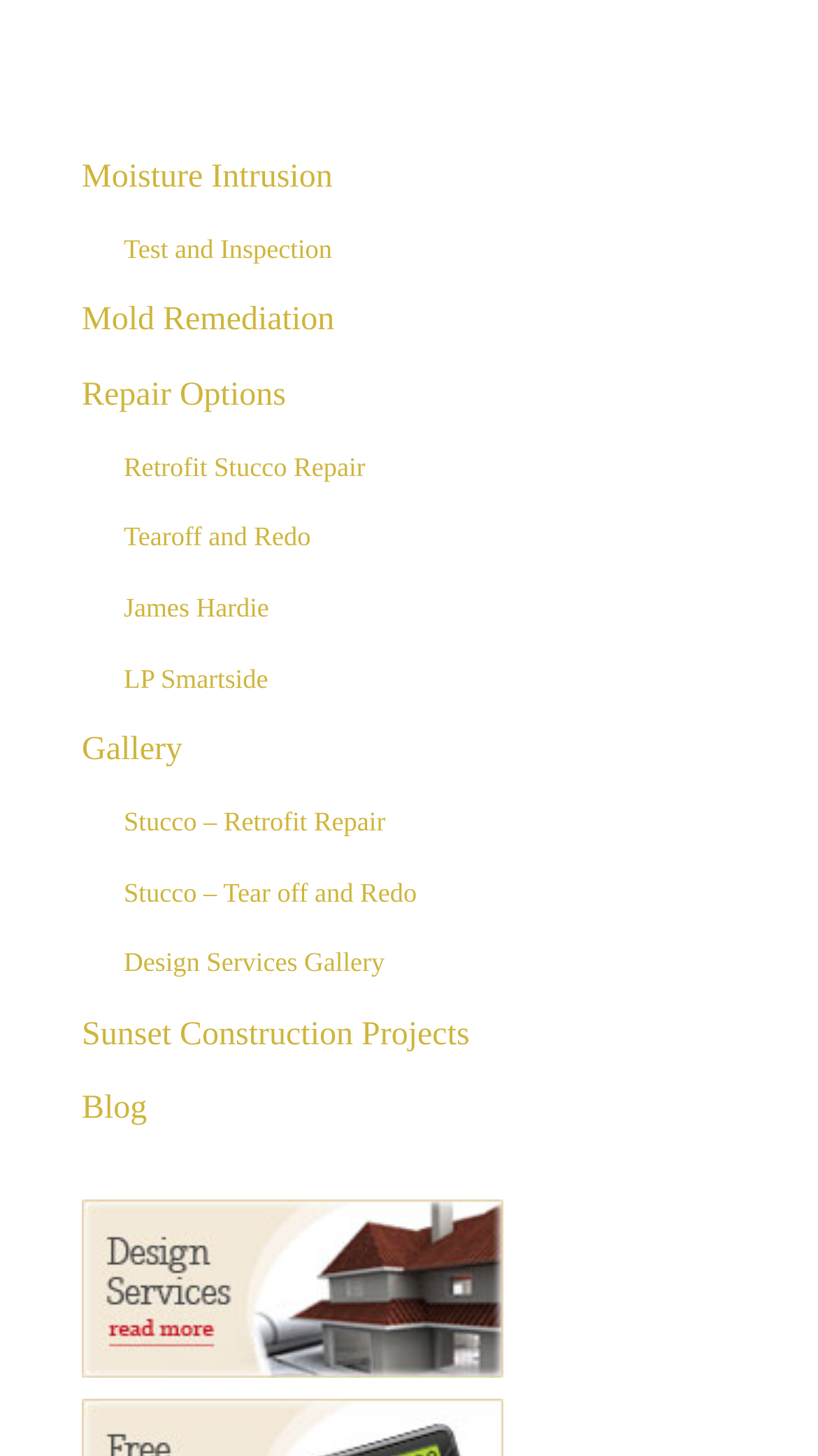Please identify the coordinates of the bounding box for the clickable region that will accomplish this instruction: "View Gallery".

[0.1, 0.503, 0.223, 0.527]